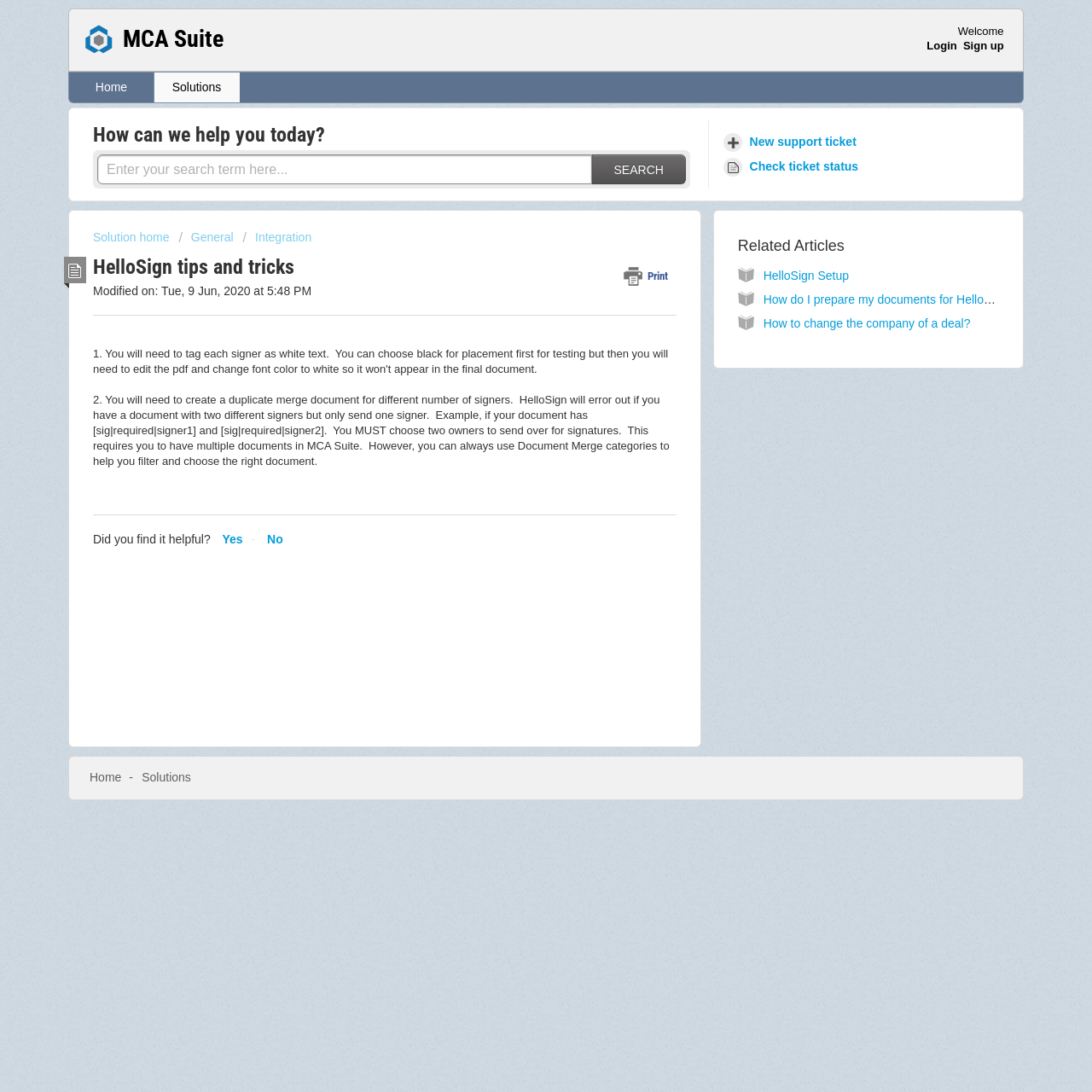Find the bounding box coordinates of the element I should click to carry out the following instruction: "Read the 'HelloSign tips and tricks' article".

[0.085, 0.303, 0.62, 0.458]